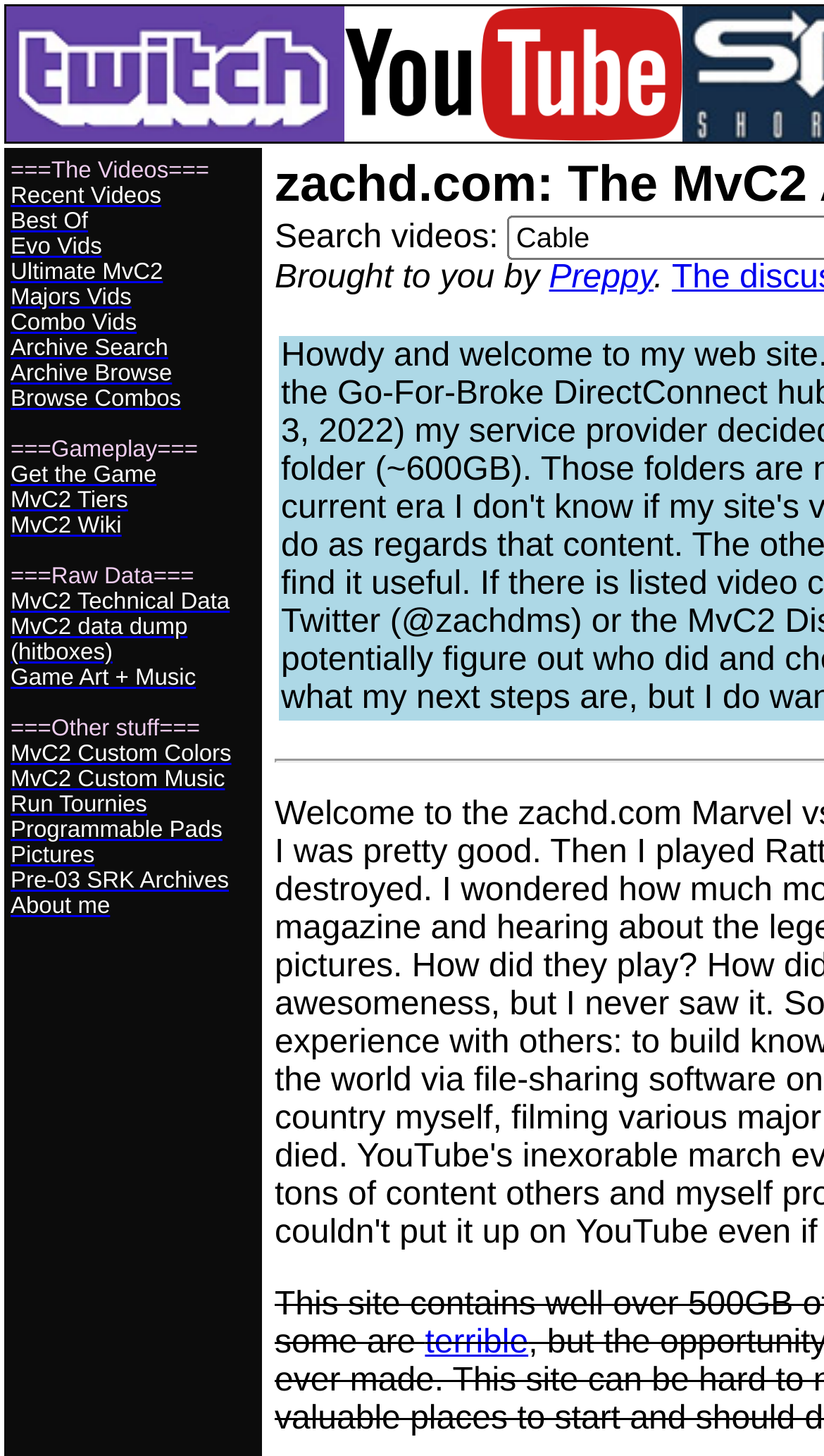What is the purpose of the 'Pictures' link?
Using the visual information, respond with a single word or phrase.

To view game-related images